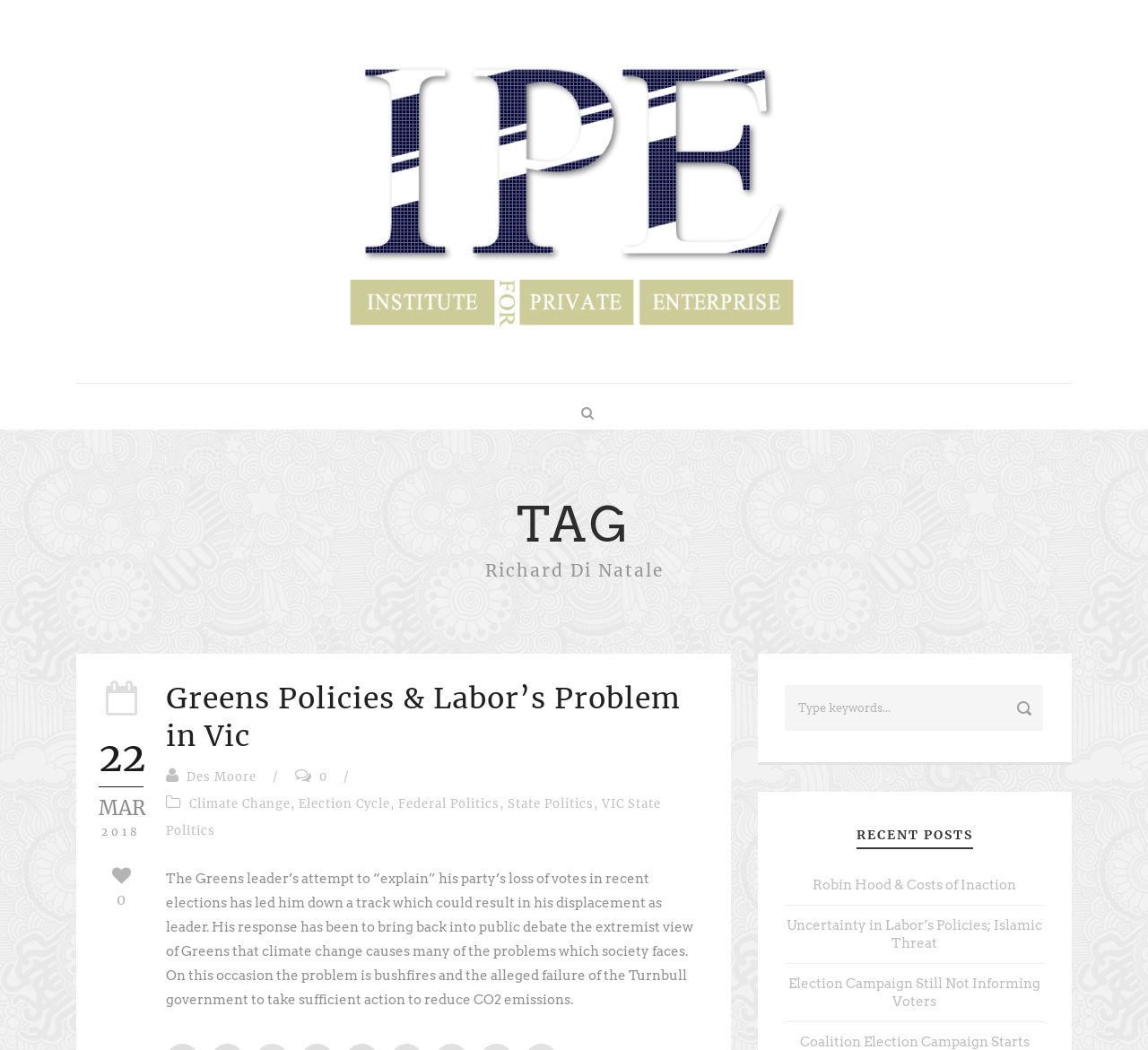What are the recent posts about?
Look at the image and respond with a one-word or short-phrase answer.

Politics and policies